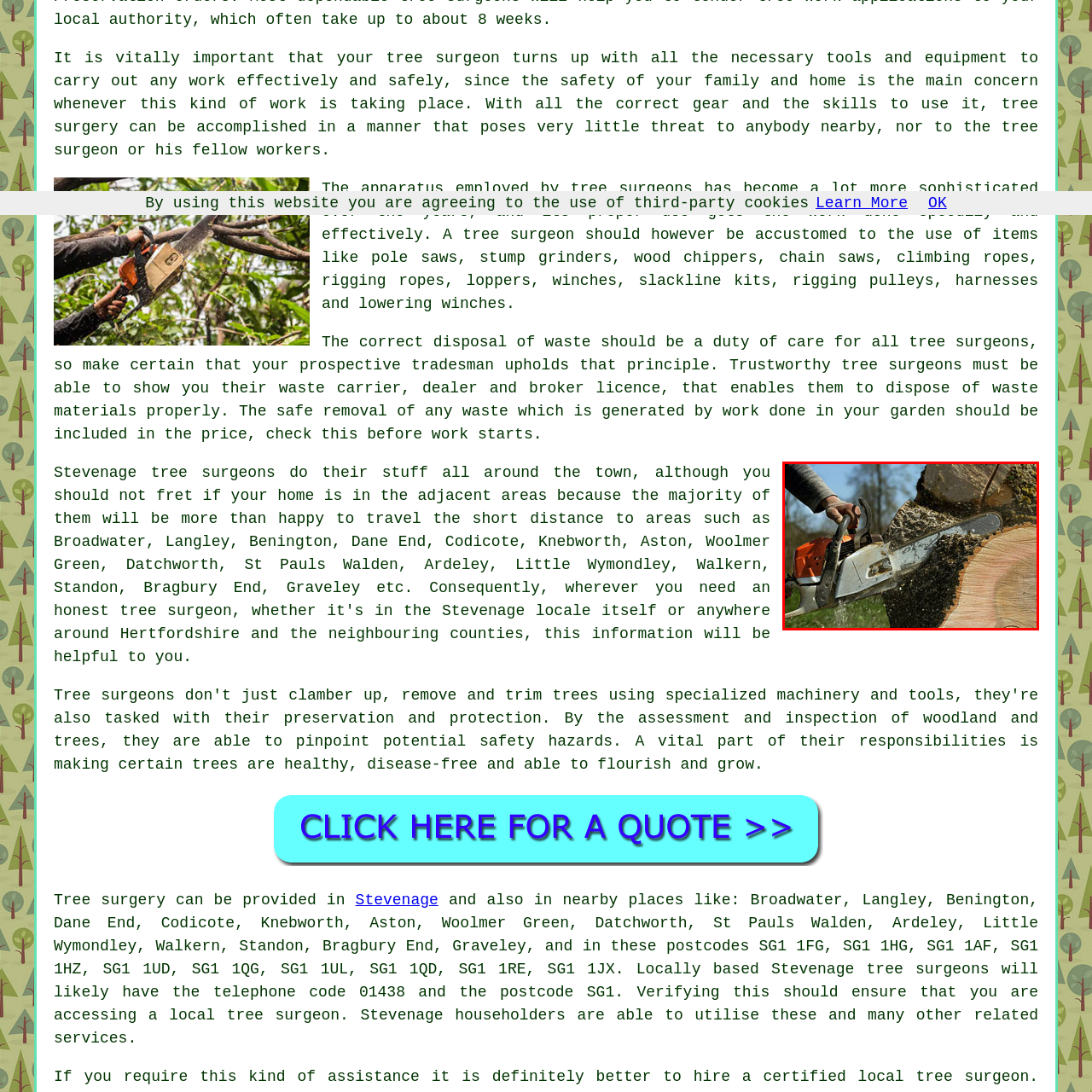Craft a comprehensive description of the image located inside the red boundary.

The image features a close-up view of a tree surgeon actively using a chainsaw to cut through a large tree stump. The focus is on the chainsaw, showcasing its sharp blade as it slices into the wood, causing shavings to fly. The operator’s hand grips the saw firmly, indicating the need for precise control and safety during the task. The background reveals a lush, green environment, emphasizing the outdoor setting where such tree surgery work typically occurs. This image effectively highlights the importance of proper equipment, like chainsaws, in ensuring the safe and efficient execution of tree-related tasks, which are critical for maintaining both the beauty and safety of residential areas.